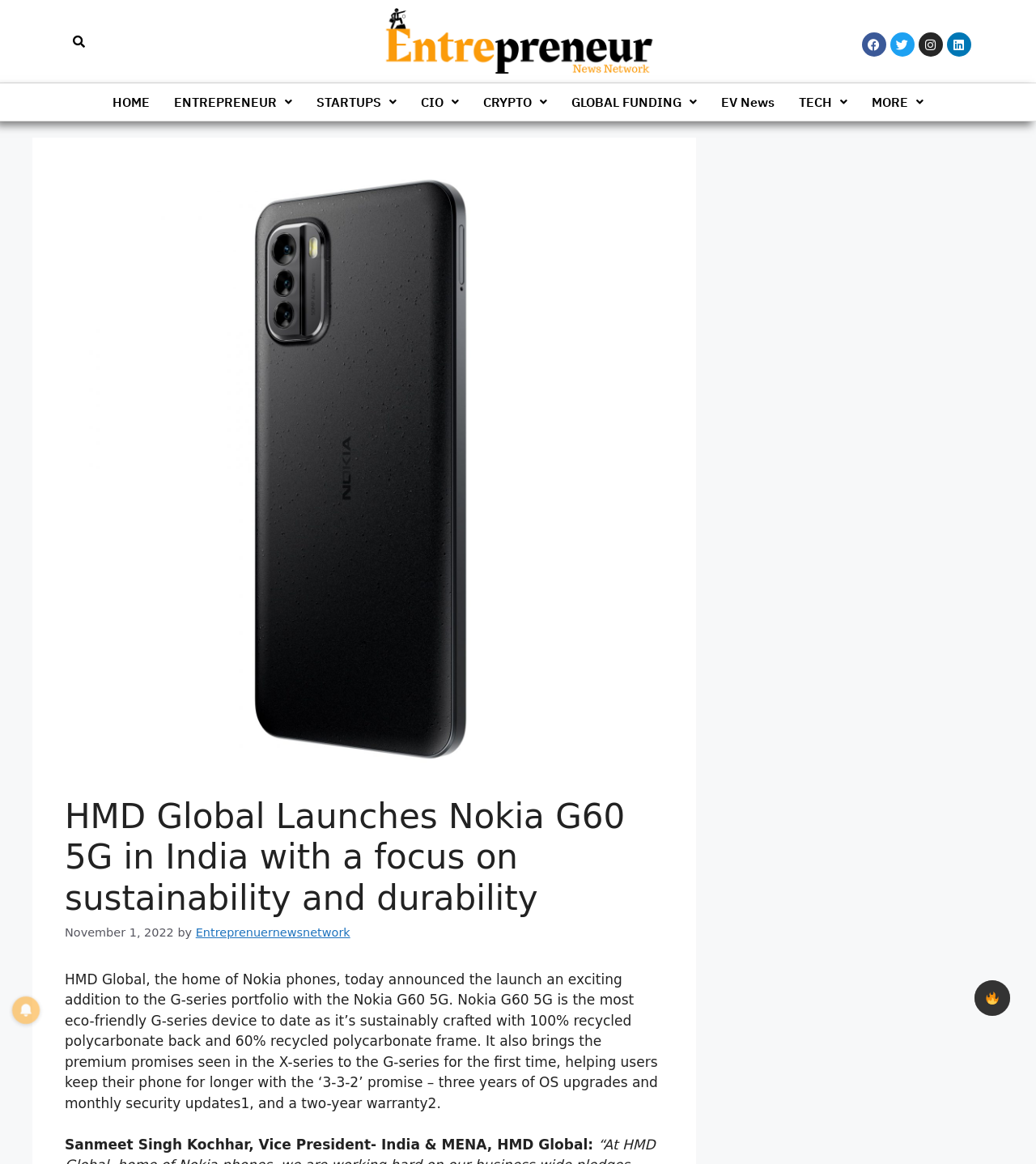Predict the bounding box coordinates for the UI element described as: "CRYPTO". The coordinates should be four float numbers between 0 and 1, presented as [left, top, right, bottom].

[0.455, 0.071, 0.54, 0.103]